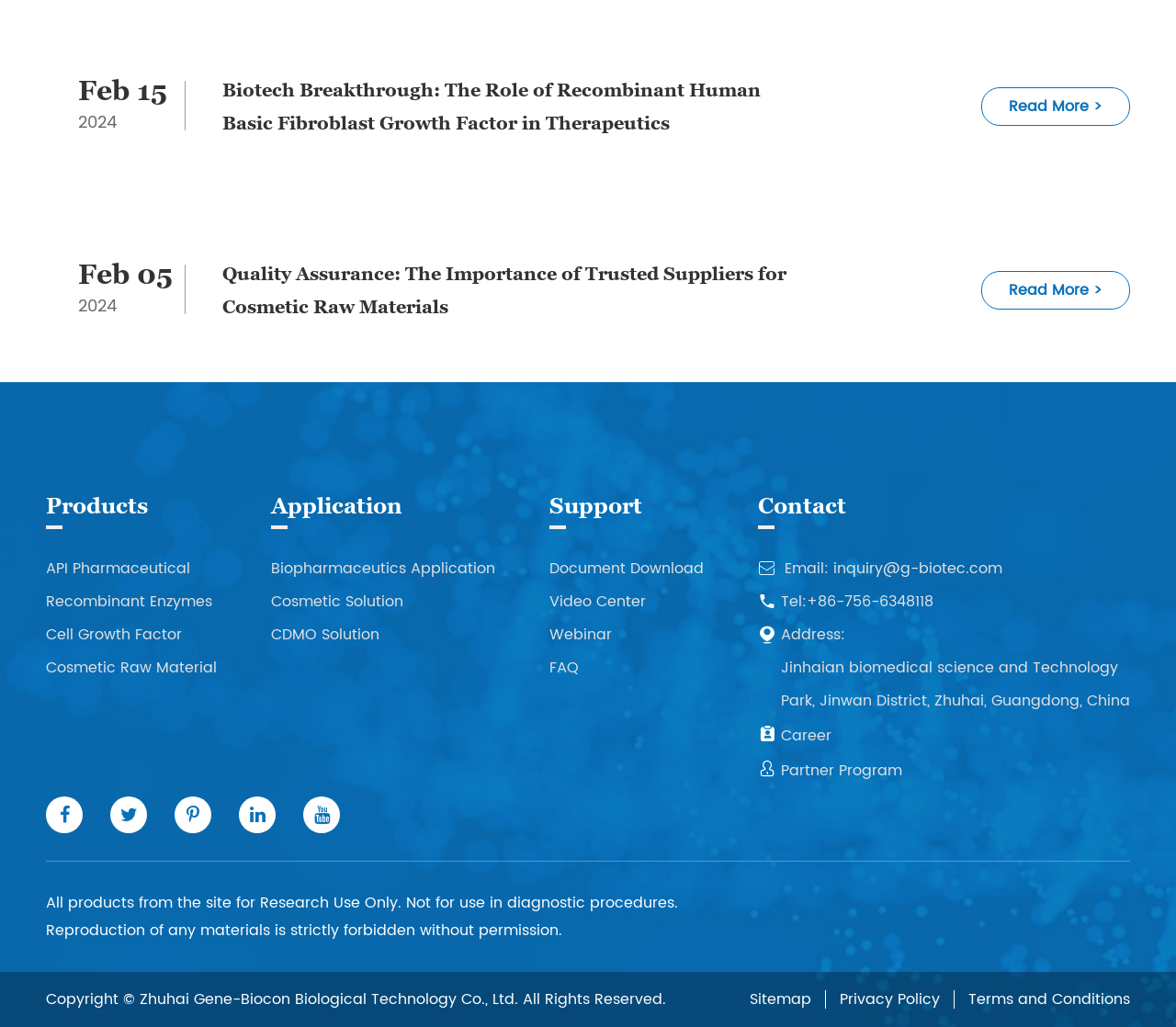Indicate the bounding box coordinates of the element that must be clicked to execute the instruction: "Read about Biotech Breakthrough". The coordinates should be given as four float numbers between 0 and 1, i.e., [left, top, right, bottom].

[0.158, 0.072, 0.834, 0.136]